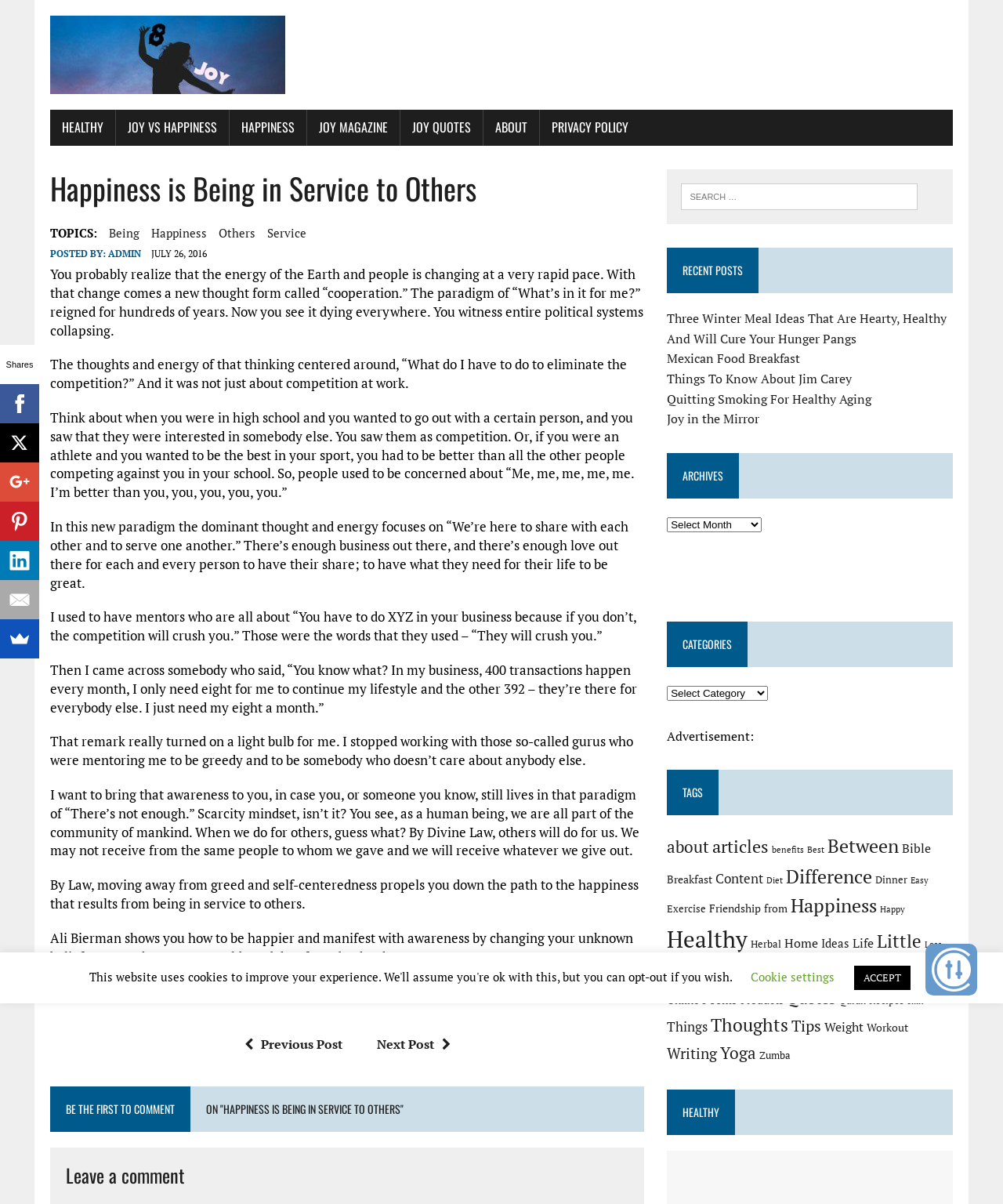Identify the bounding box coordinates of the section that should be clicked to achieve the task described: "Support Millstone News through PayPal".

None